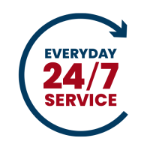Detail the scene depicted in the image with as much precision as possible.

The image displays a logo promoting "24/7 Everyday Service". The design features a bold, circular arrow encircling the text, suggesting continual availability and responsiveness. The phrase "24/7" is prominently highlighted in a striking red font, capturing attention, while the words "EVERYDAY SERVICE" are presented in a complementary dark blue, reinforcing the reliability and commitment to service at any time. This graphic conveys a strong message about the company's dedication to providing round-the-clock assistance, ideal for a business like plumbing or home repair, emphasizing that help is always just a call away.